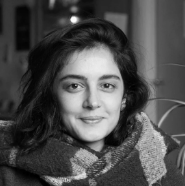What is the artist's demeanor in the portrait?
Please look at the screenshot and answer in one word or a short phrase.

Thoughtful and calm